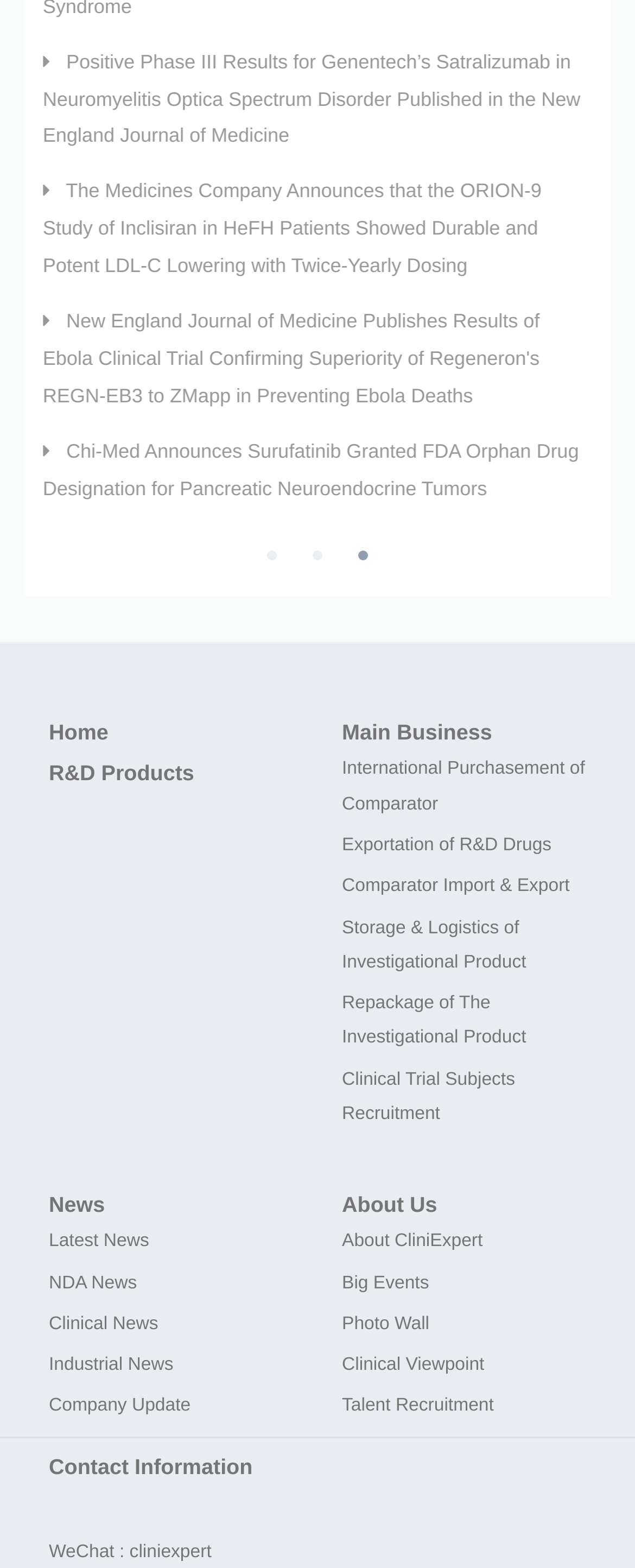Respond with a single word or short phrase to the following question: 
What is the main business of the company?

R&D Products